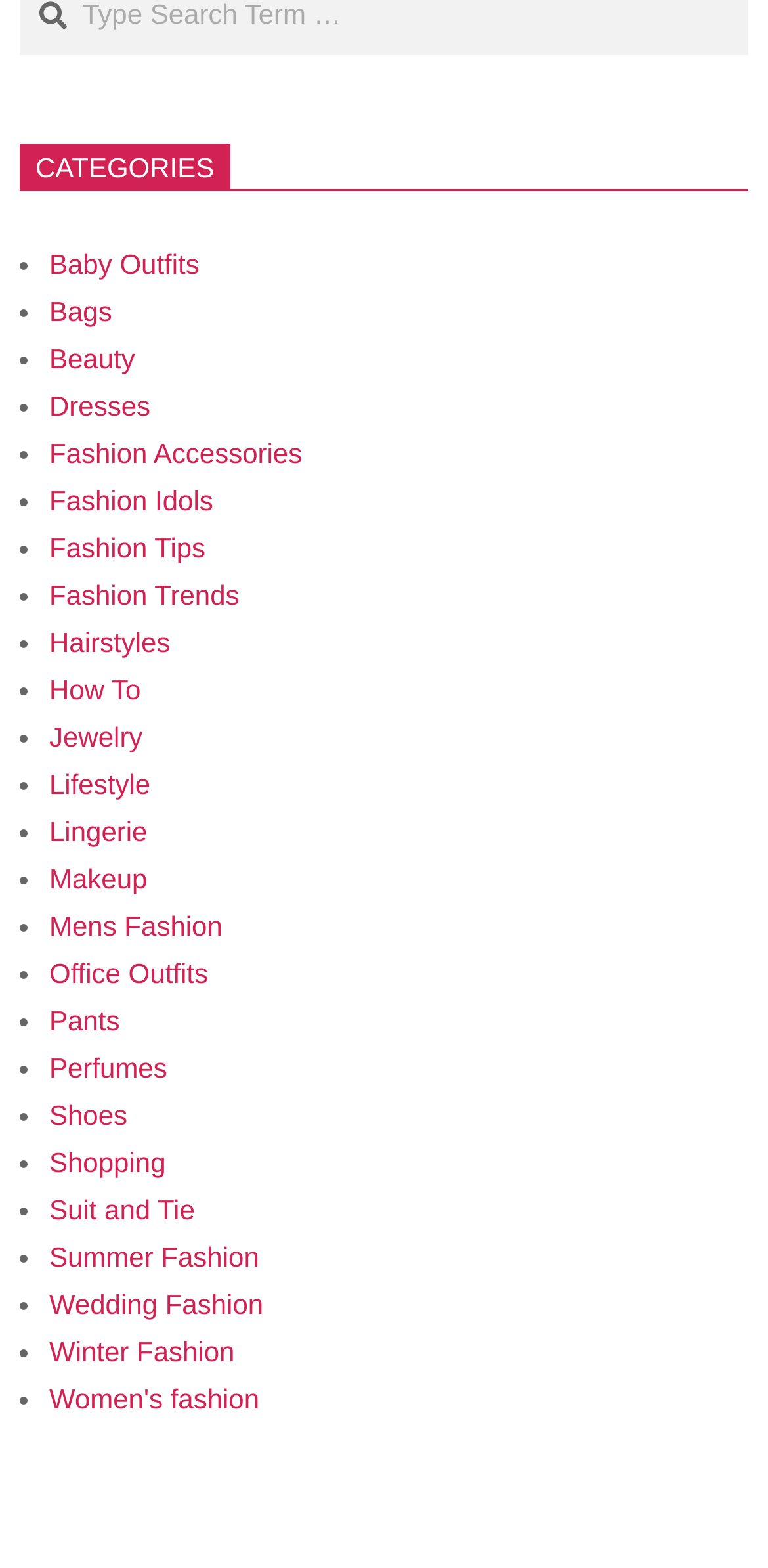Determine the bounding box coordinates of the UI element described below. Use the format (top-left x, top-left y, bottom-right x, bottom-right y) with floating point numbers between 0 and 1: aria-label="More actions"

None